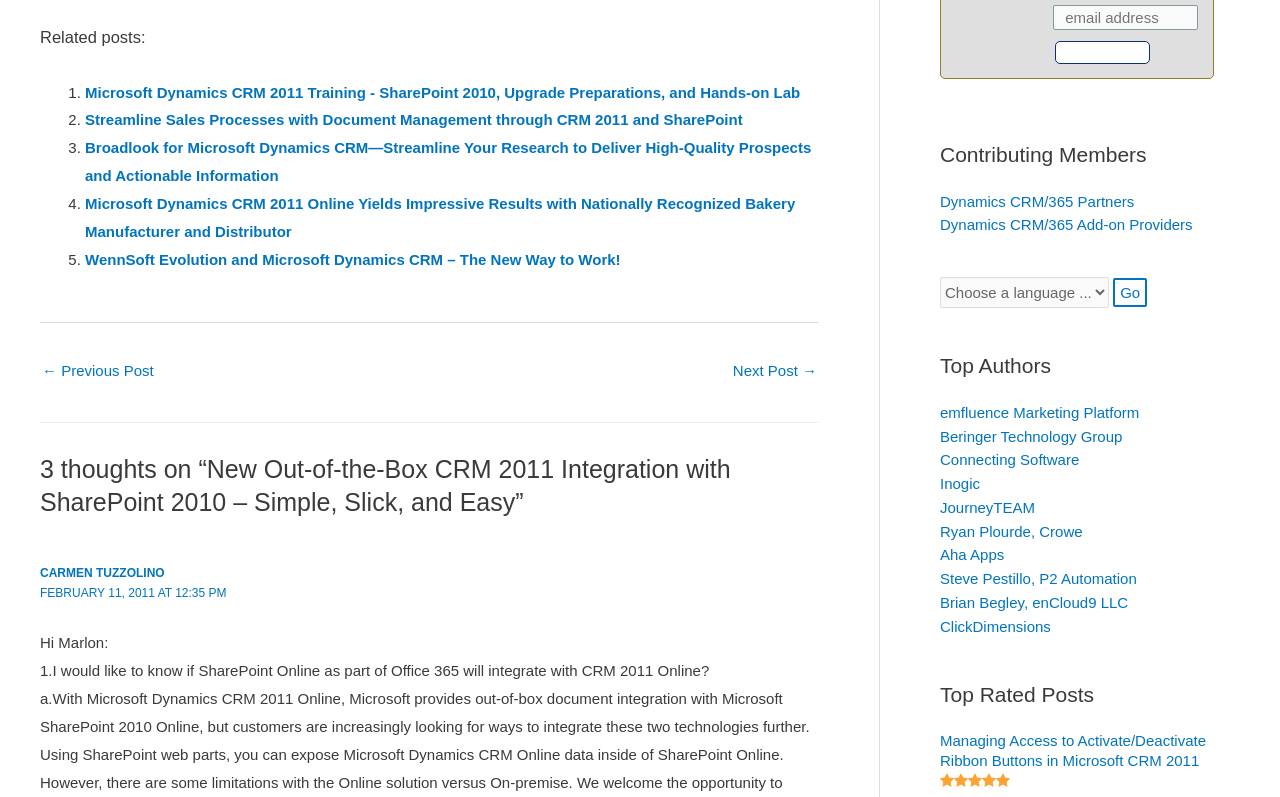Locate the UI element described by Carmen Tuzzolino in the provided webpage screenshot. Return the bounding box coordinates in the format (top-left x, top-left y, bottom-right x, bottom-right y), ensuring all values are between 0 and 1.

[0.031, 0.711, 0.129, 0.728]